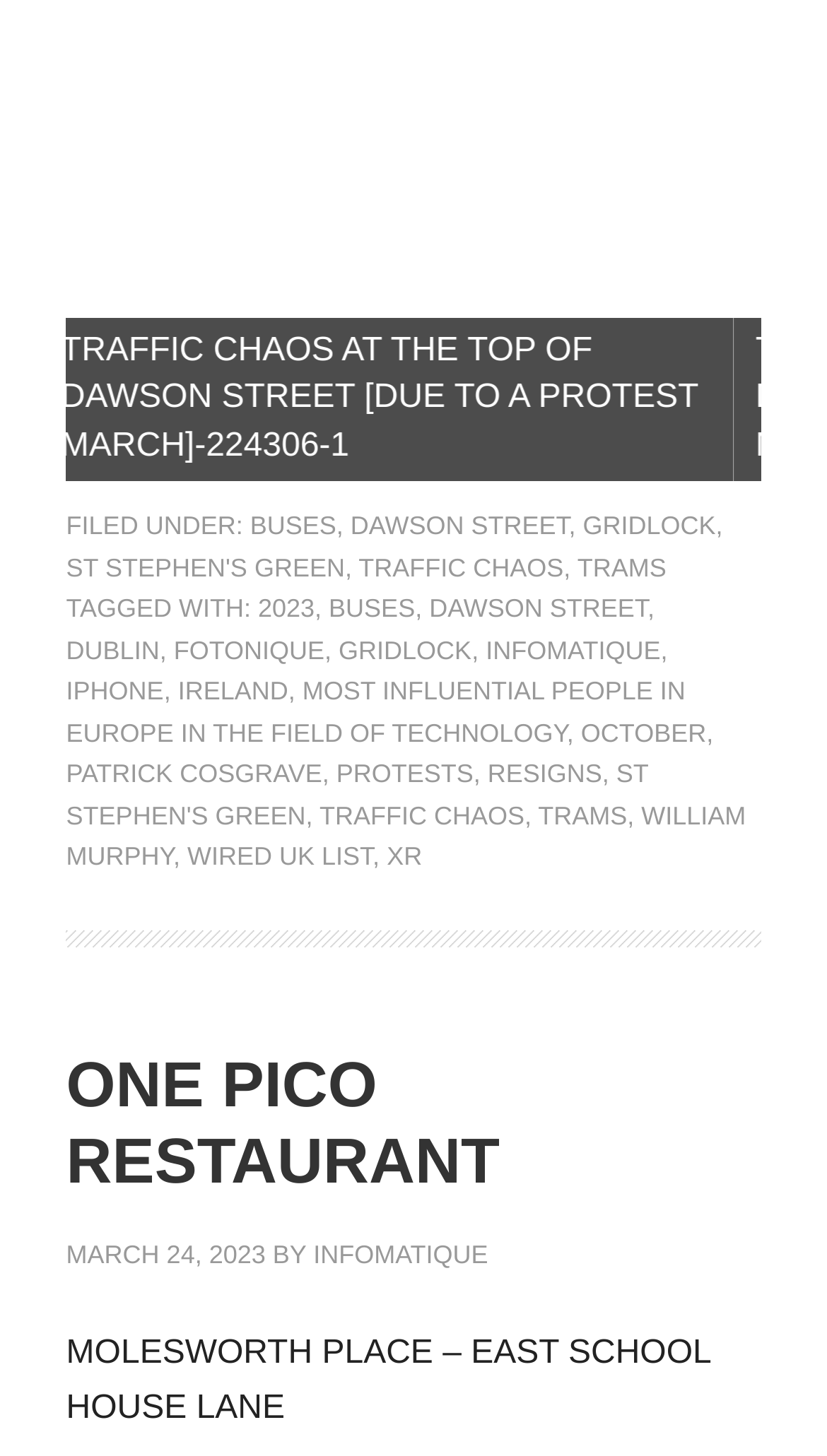Provide a short answer to the following question with just one word or phrase: What is the date of the article?

MARCH 24, 2023